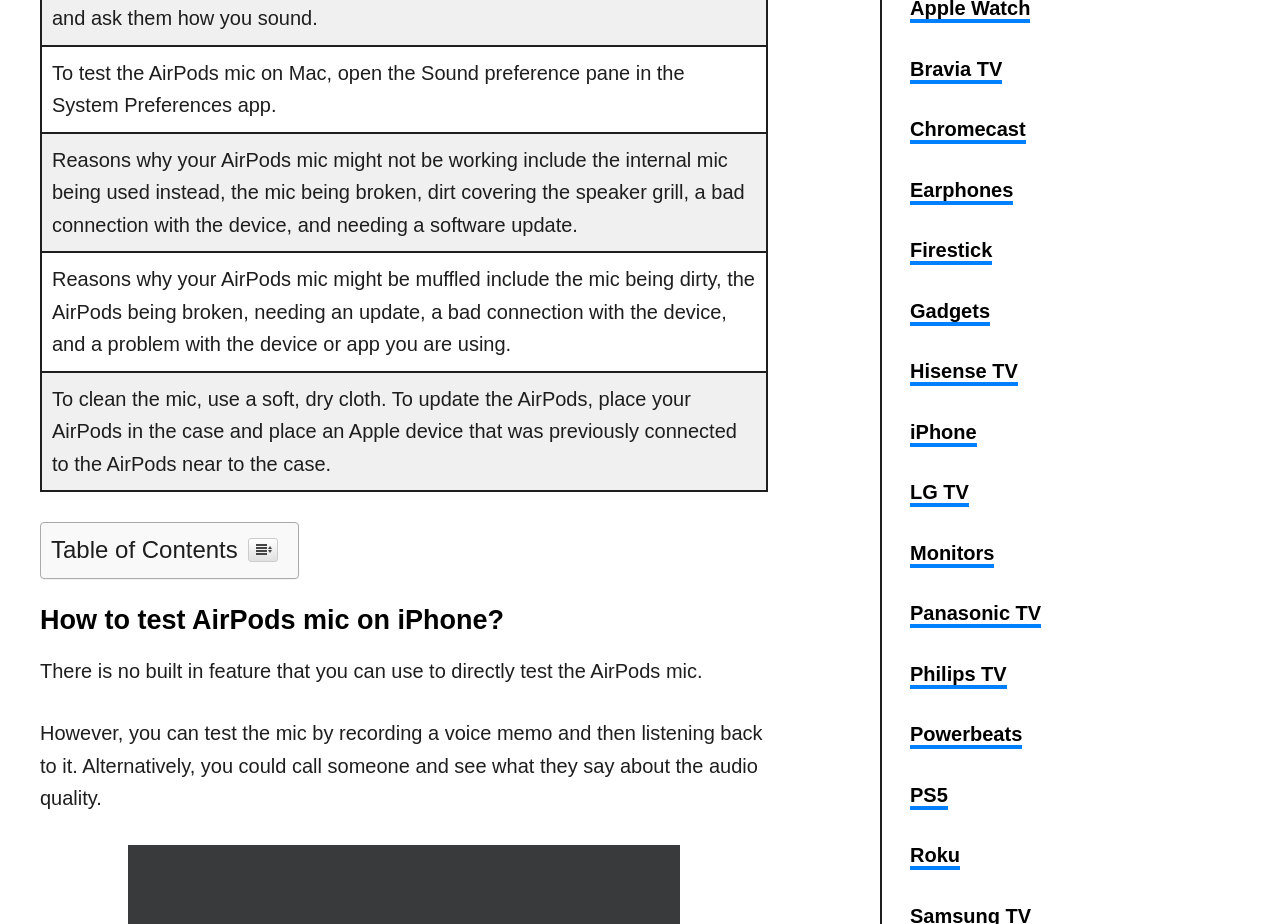Find the bounding box of the UI element described as: "Bravia TV". The bounding box coordinates should be given as four float values between 0 and 1, i.e., [left, top, right, bottom].

[0.711, 0.063, 0.783, 0.091]